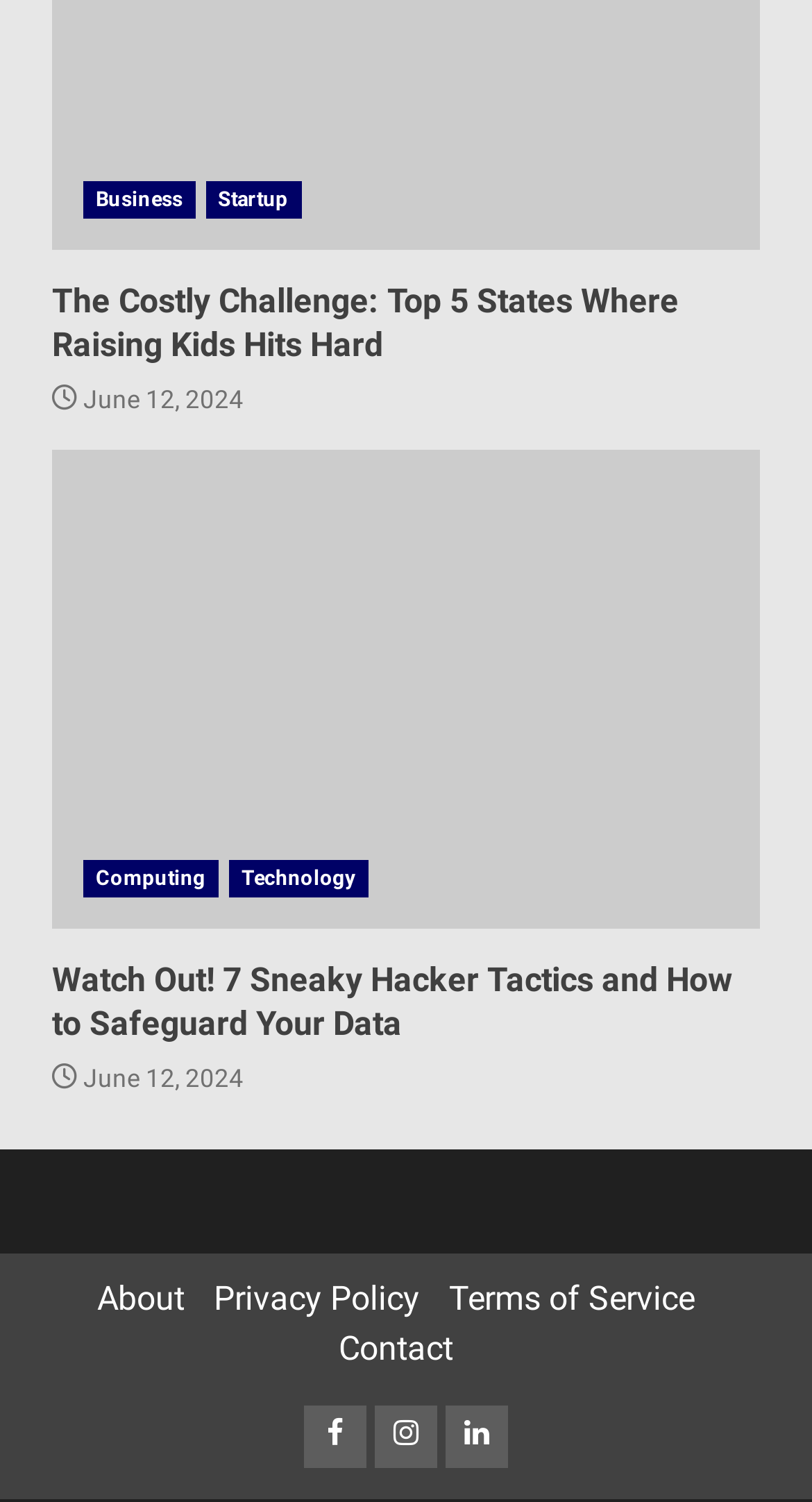Please locate the bounding box coordinates for the element that should be clicked to achieve the following instruction: "Visit the About page". Ensure the coordinates are given as four float numbers between 0 and 1, i.e., [left, top, right, bottom].

[0.119, 0.851, 0.227, 0.877]